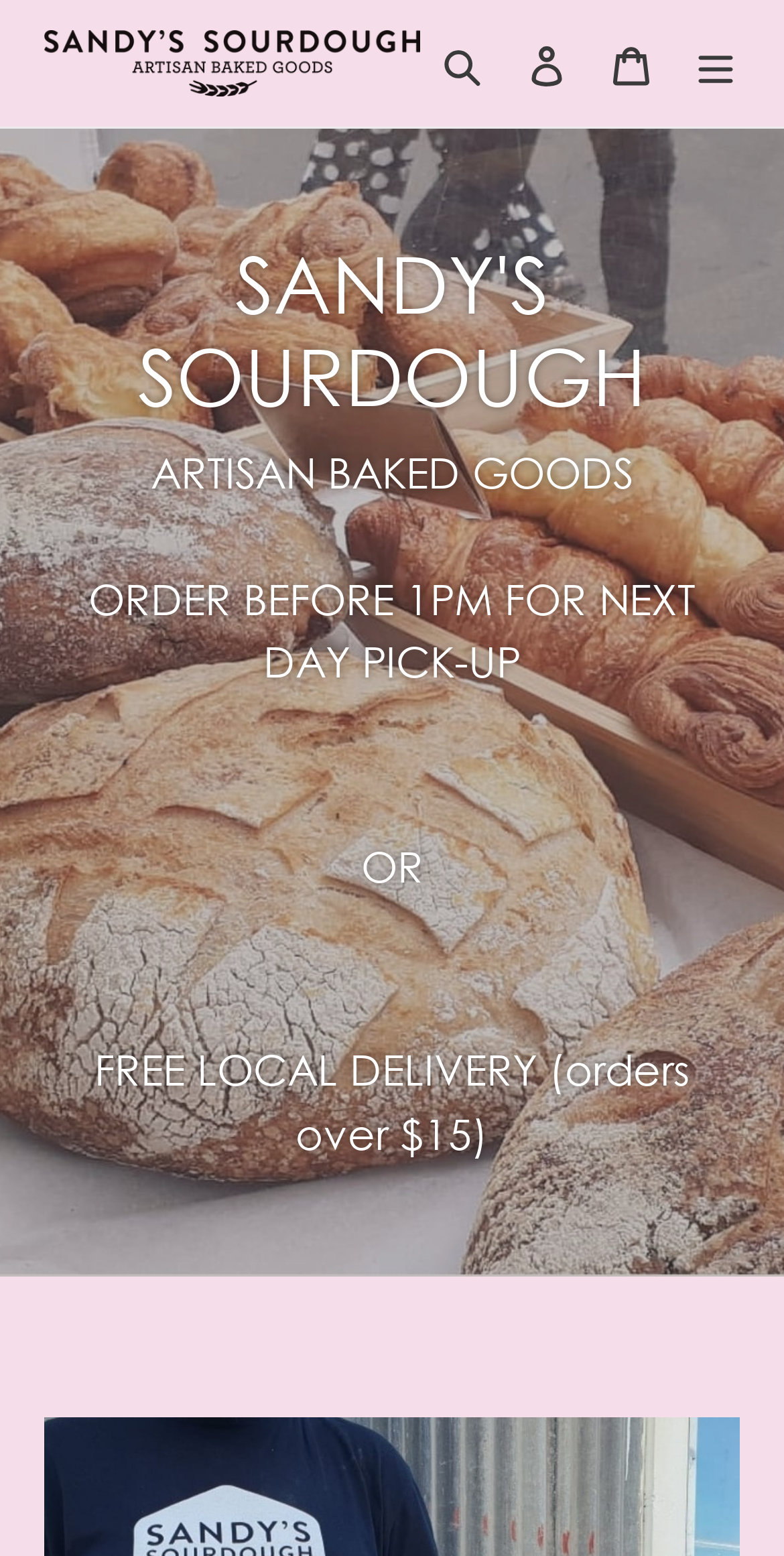Summarize the webpage with a detailed and informative caption.

The webpage appears to be an e-commerce website for Sandy's Sourdough, a bakery that sells artisan baked goods. At the top left of the page, there is a heading with the website's name, "sandyssourdough", which is also a link. Below this, there is a row of navigation elements, including a search button, links to log in and view the cart, and a menu button that expands to reveal a mobile navigation menu.

On the main content area, there is a large heading that reads "SANDY'S SOURDOUGH" in a prominent location. Below this, there is a paragraph of text that describes the bakery's products as "ARTISAN BAKED GOODS". Further down, there is a notice that informs customers to "ORDER BEFORE 1PM FOR NEXT DAY PICK-UP". Finally, at the bottom of the page, there is a promotional message that advertises "FREE LOCAL DELIVERY" for orders over $15.